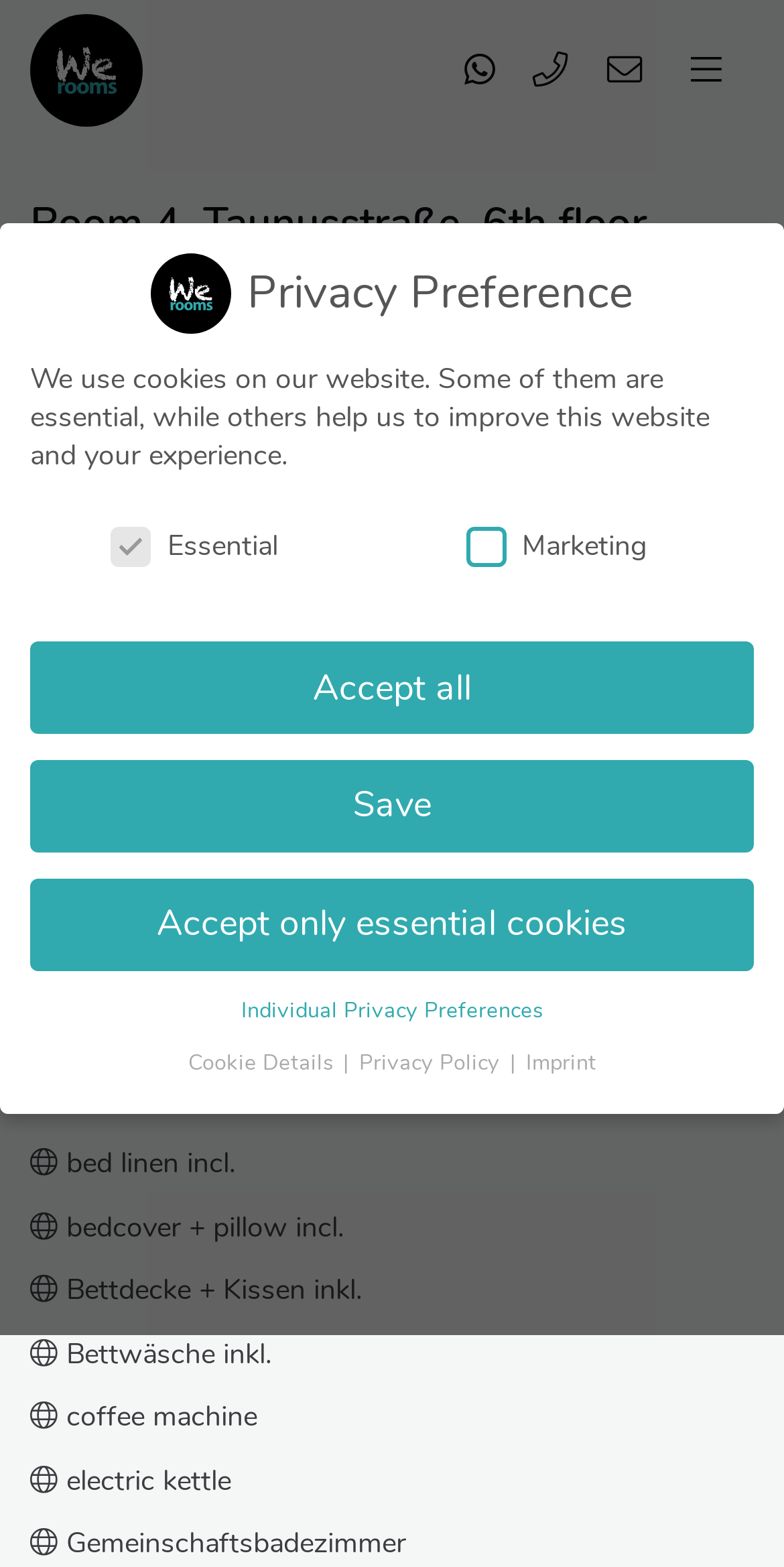What is the price of the room?
We need a detailed and exhaustive answer to the question. Please elaborate.

The price of the room can be found in the section where the room details are listed. It is specified as '750 €' next to the 'mth.' abbreviation, indicating that it is a monthly price.